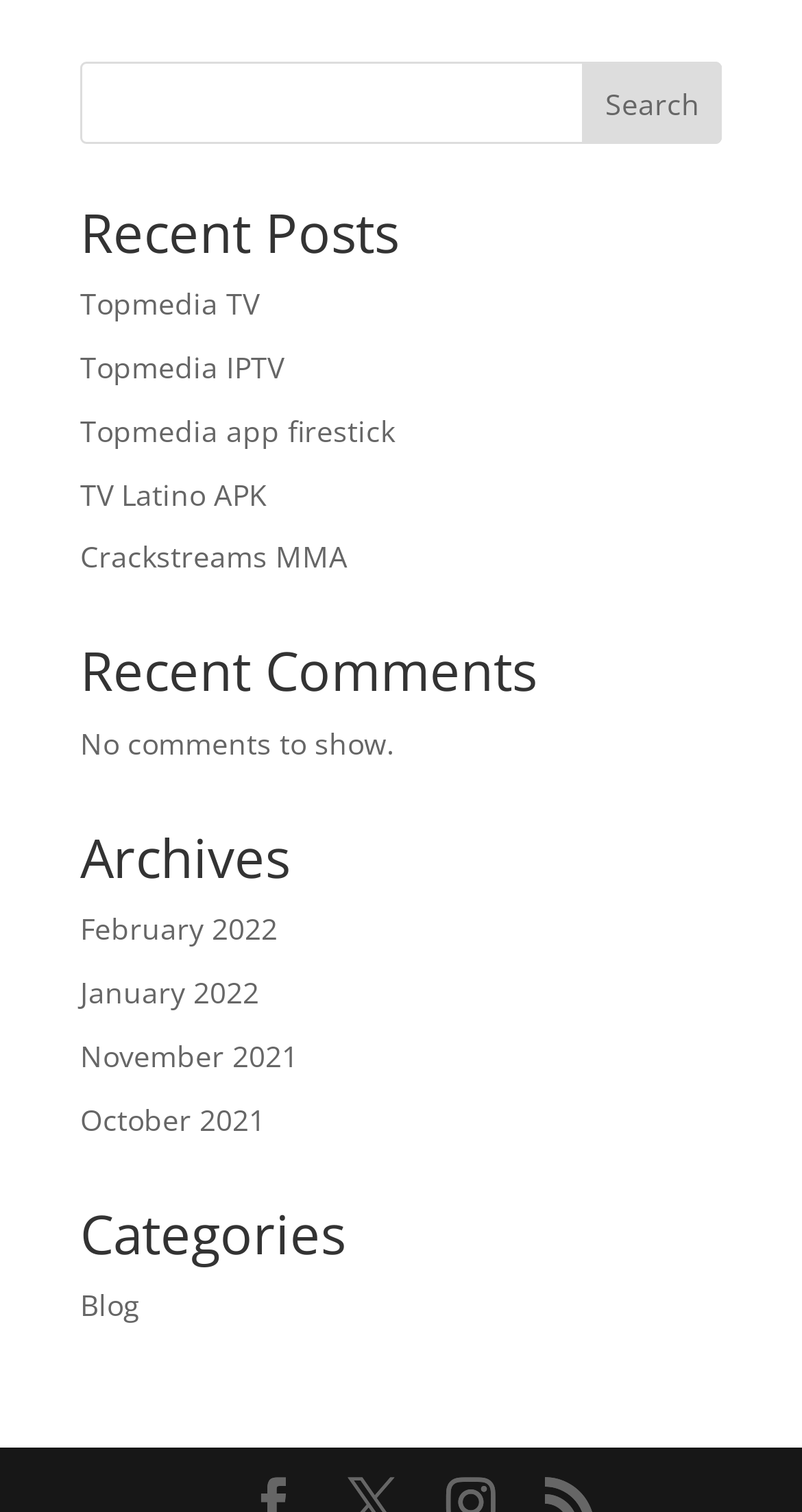Point out the bounding box coordinates of the section to click in order to follow this instruction: "check categories".

[0.1, 0.798, 0.9, 0.847]